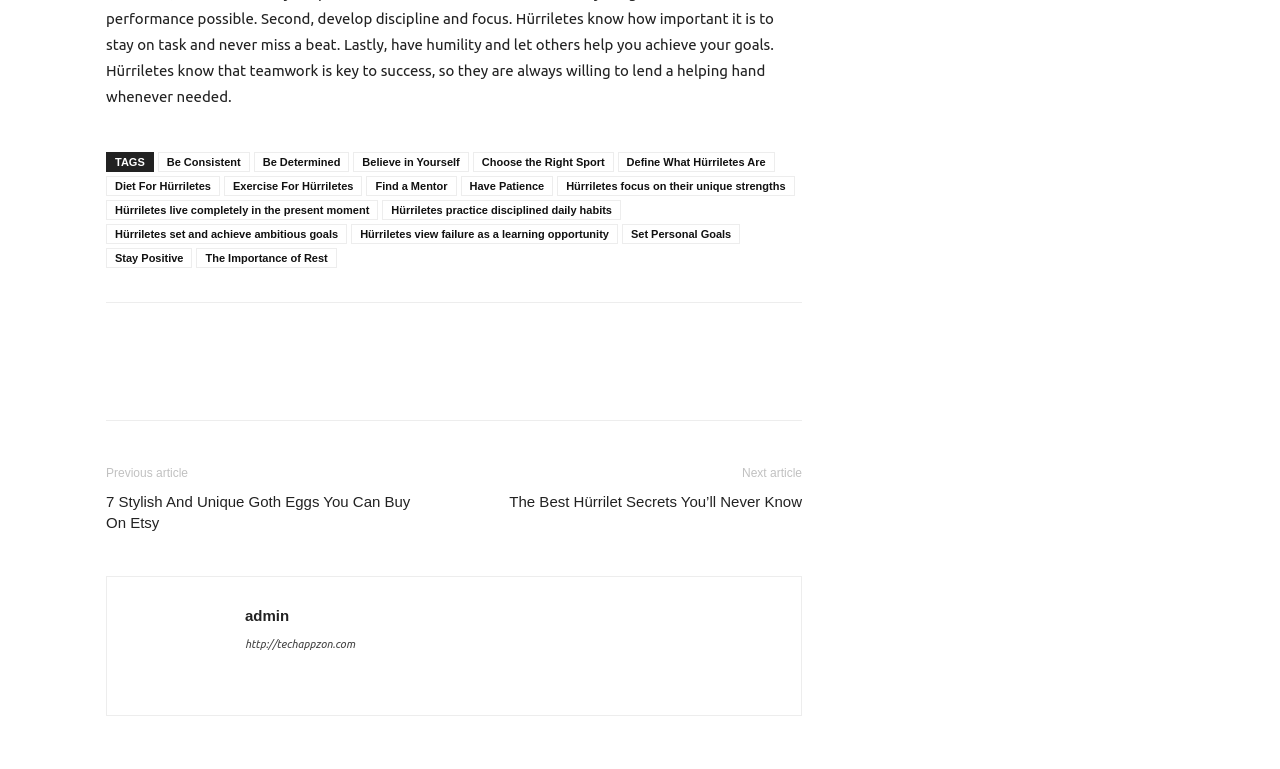Identify the bounding box coordinates of the area you need to click to perform the following instruction: "Go to 'admin'".

[0.191, 0.79, 0.226, 0.812]